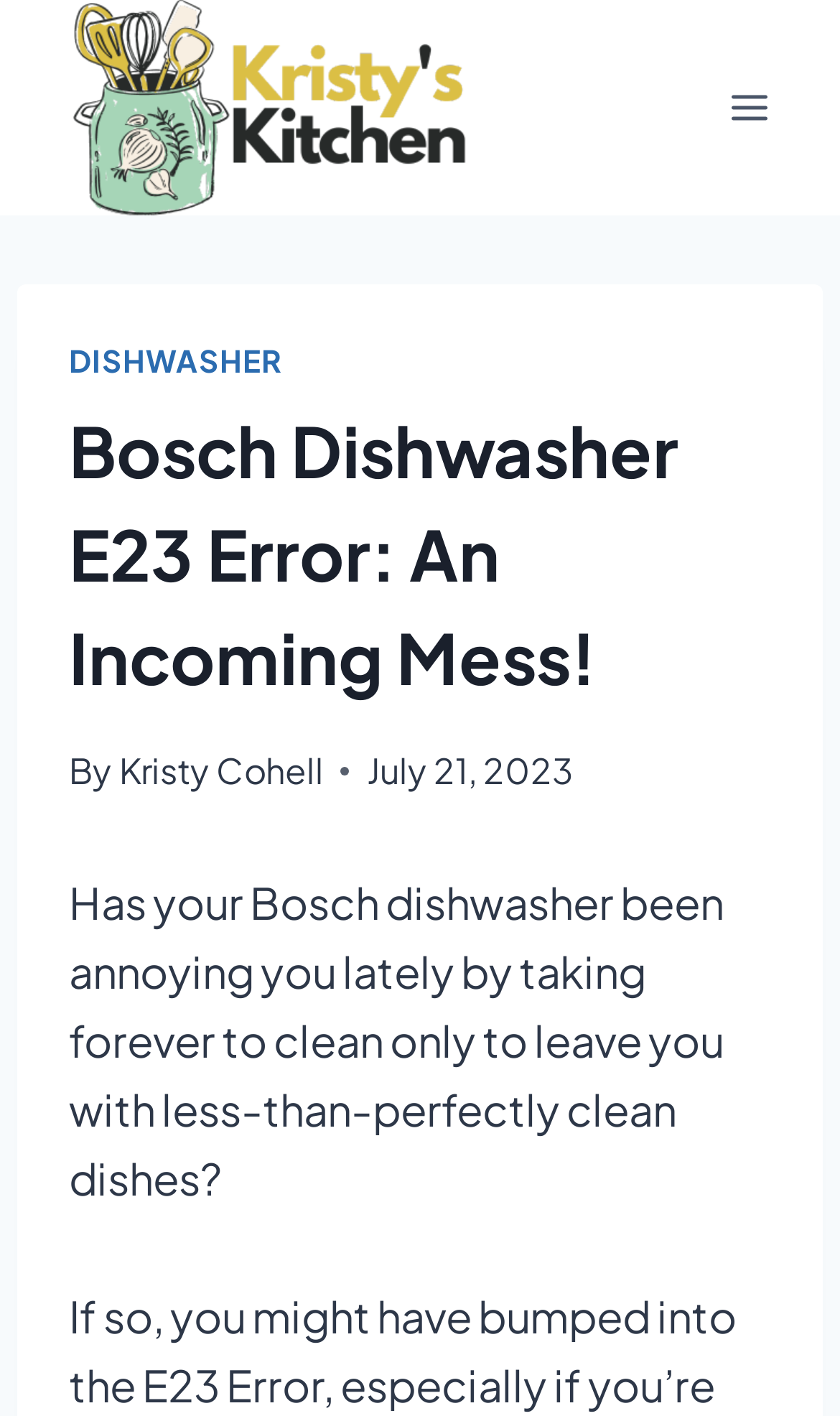What is the main topic of the article?
Please answer the question with a detailed and comprehensive explanation.

The main topic of the article can be inferred by looking at the main heading, which says 'Bosch Dishwasher E23 Error: An Incoming Mess!'. This suggests that the article is about troubleshooting or fixing the E23 error on Bosch dishwashers.